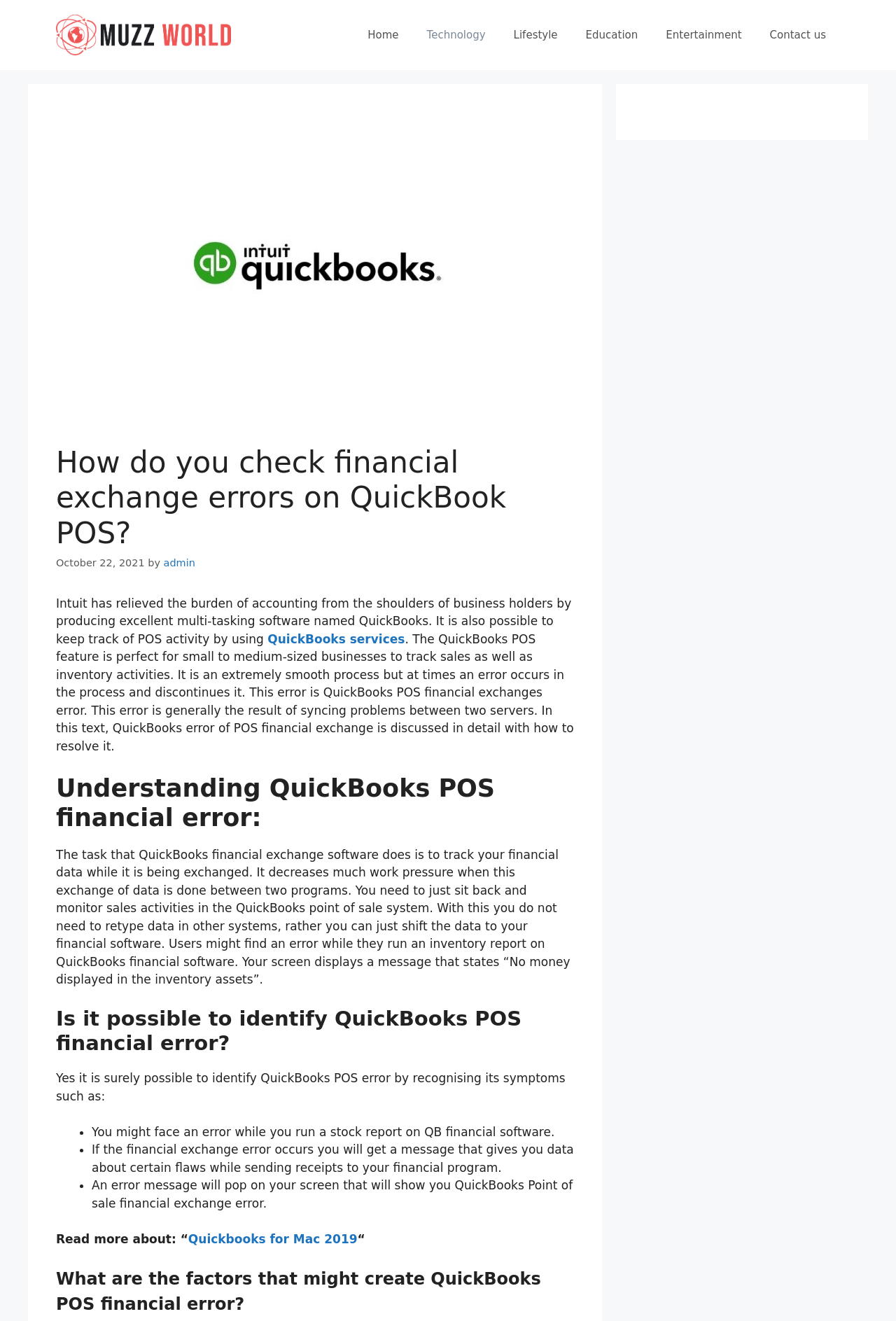Determine the bounding box coordinates for the HTML element mentioned in the following description: "Lifestyle". The coordinates should be a list of four floats ranging from 0 to 1, represented as [left, top, right, bottom].

[0.557, 0.011, 0.638, 0.042]